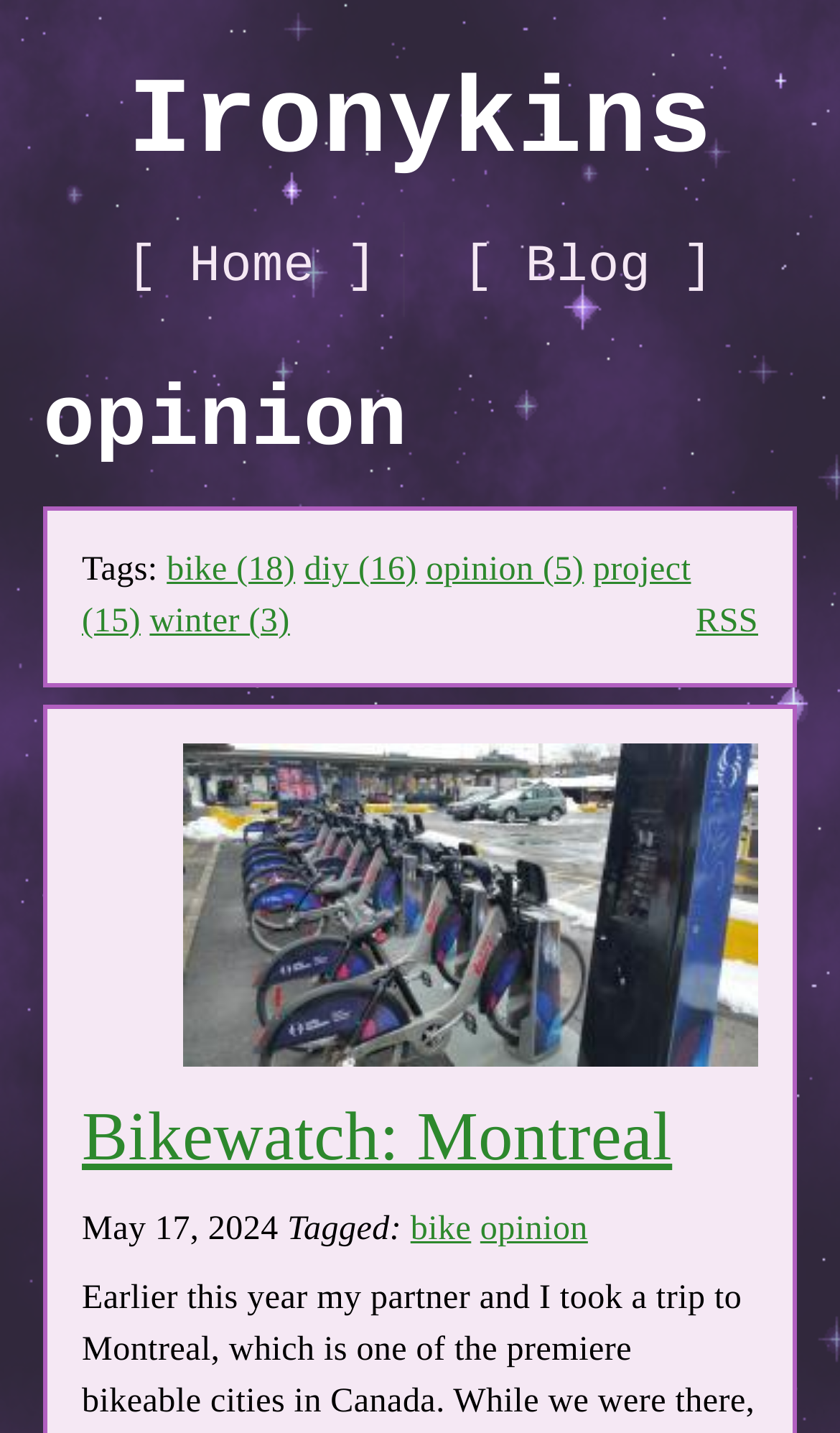Please identify the coordinates of the bounding box for the clickable region that will accomplish this instruction: "read about bikewatch".

[0.097, 0.765, 0.8, 0.82]